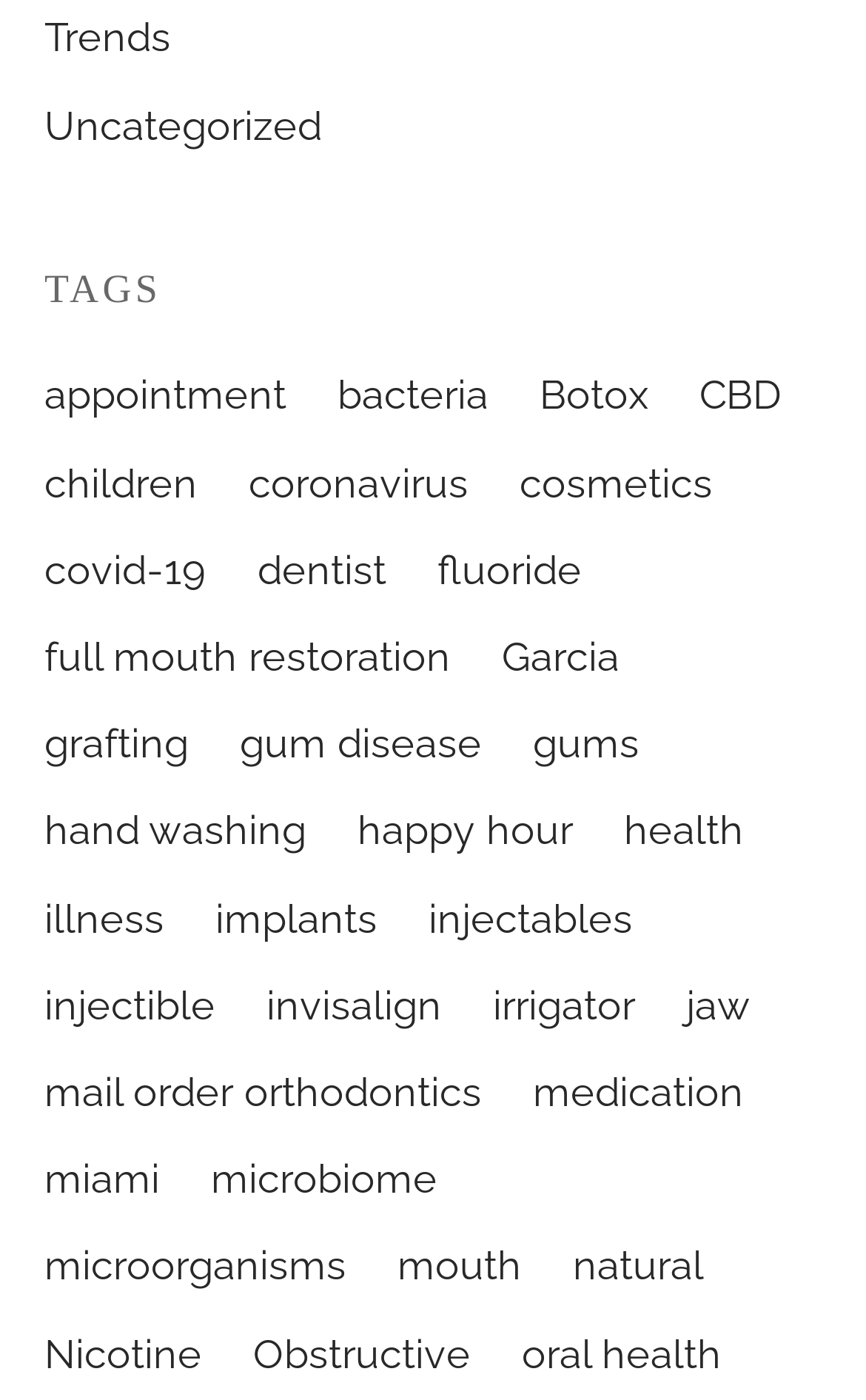Please find the bounding box coordinates of the element's region to be clicked to carry out this instruction: "Click on the 'TAGS' heading".

[0.051, 0.19, 0.949, 0.225]